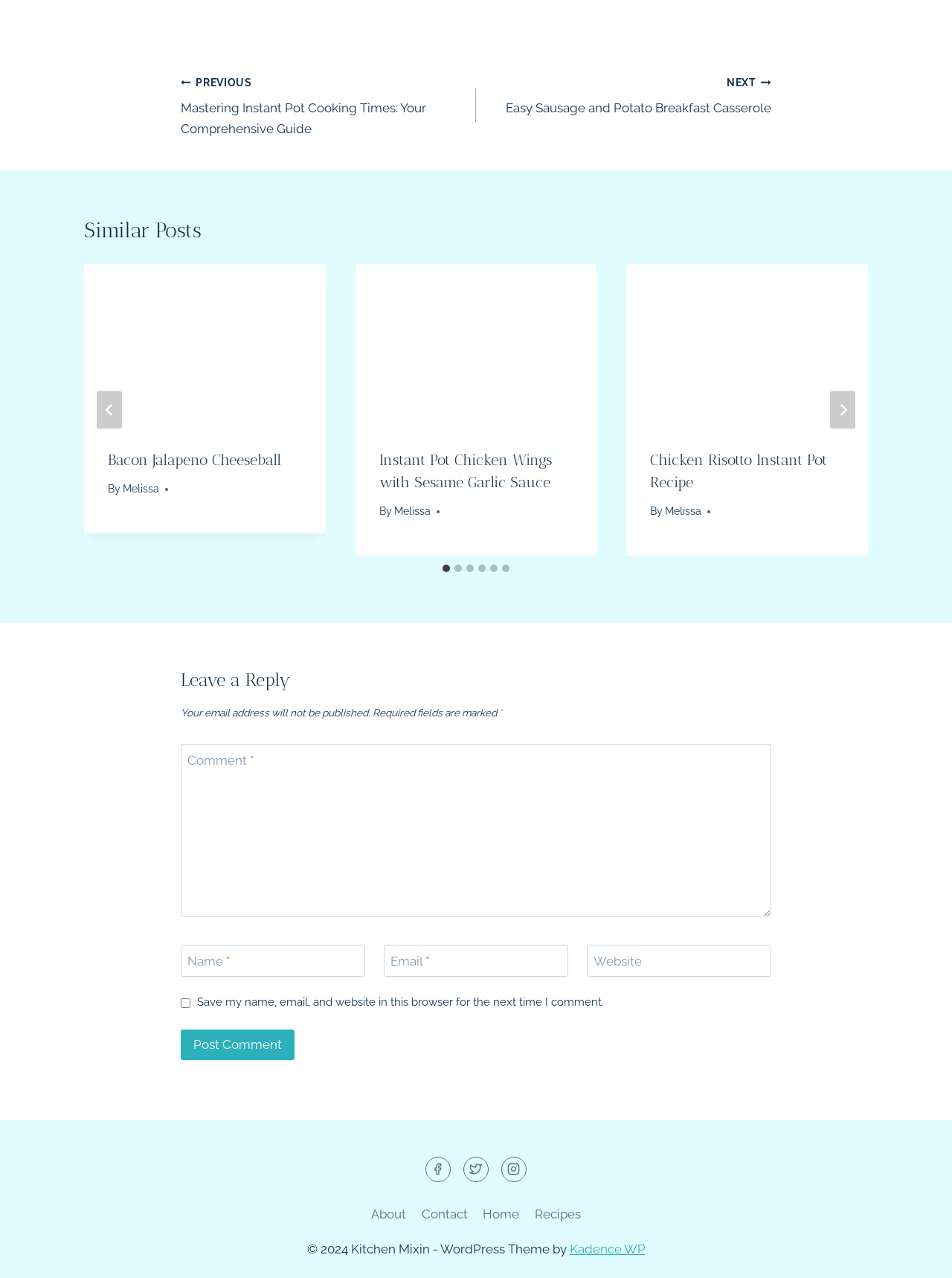What is the title of the first similar post?
Please use the image to deliver a detailed and complete answer.

I found the title of the first similar post by looking at the 'Similar Posts' section, which is located below the 'Post navigation' section. The first similar post is contained within a tabpanel with the role description 'slide', and it has a heading element with the text 'Bacon Jalapeno Cheeseball'.